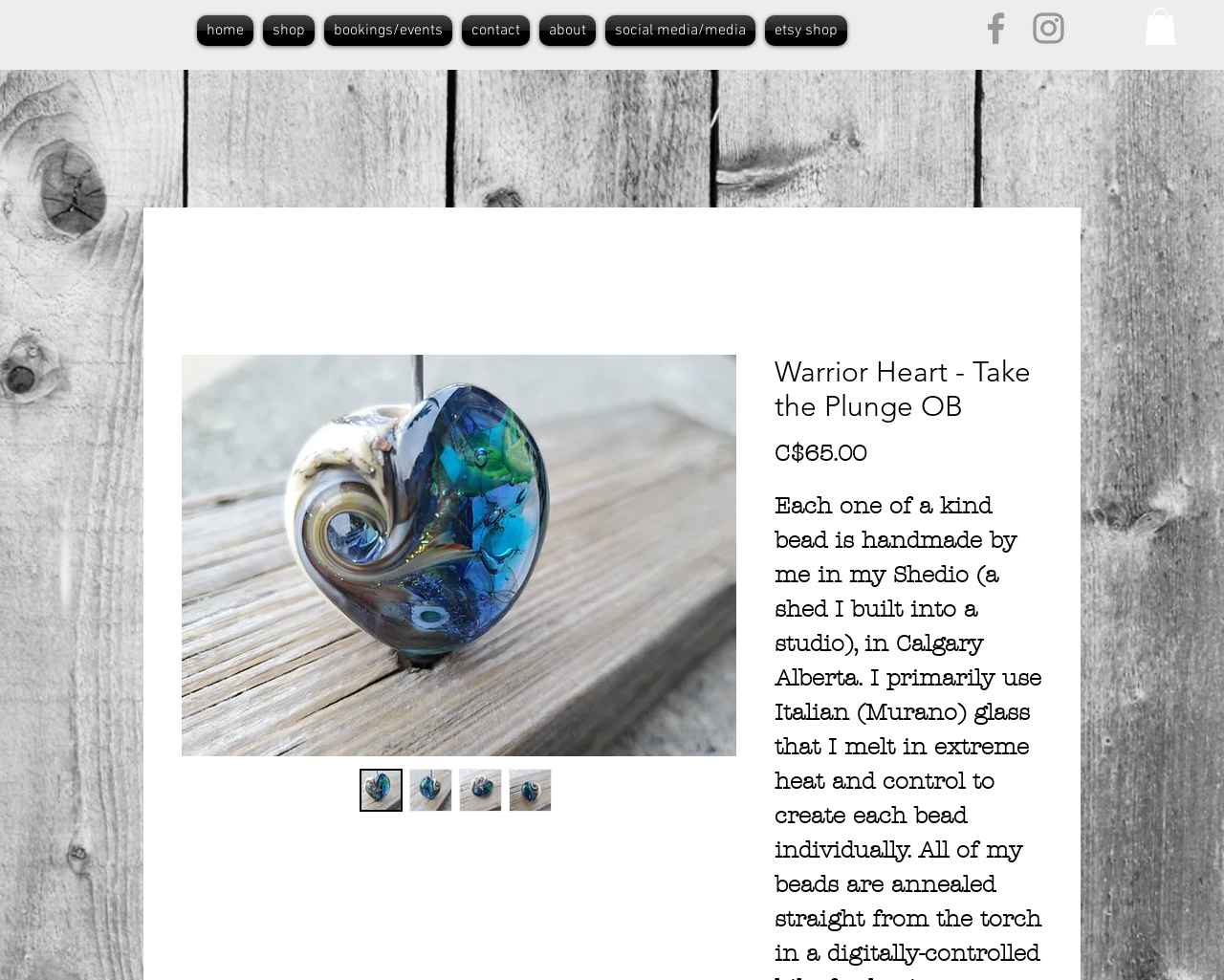How many social media links are there in the Social Bar?
Utilize the information in the image to give a detailed answer to the question.

I counted the number of links in the Social Bar by looking at the list of links with the text 'Grey Facebook Icon' and 'Grey Instagram Icon'. There are two links in total.